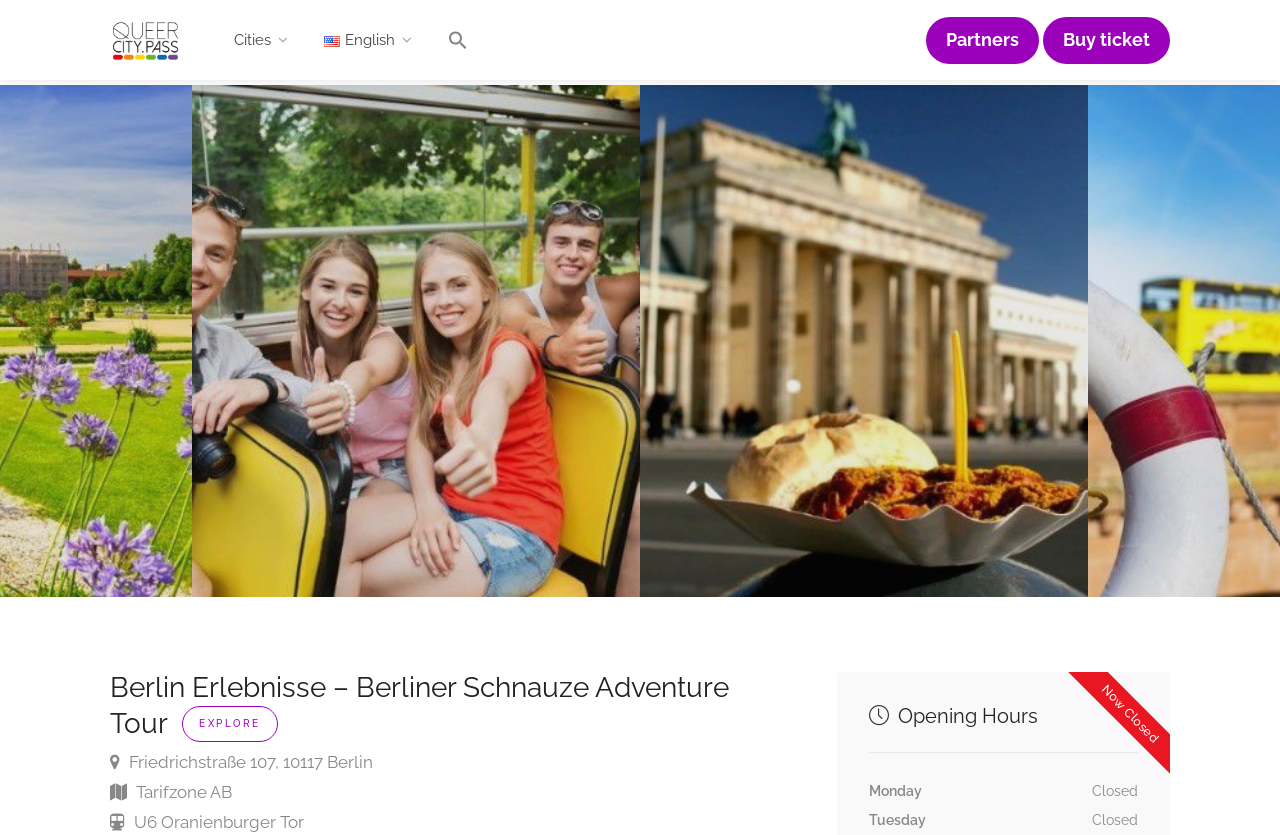Generate the text of the webpage's primary heading.

Berliner Schnauze Adventure Tour